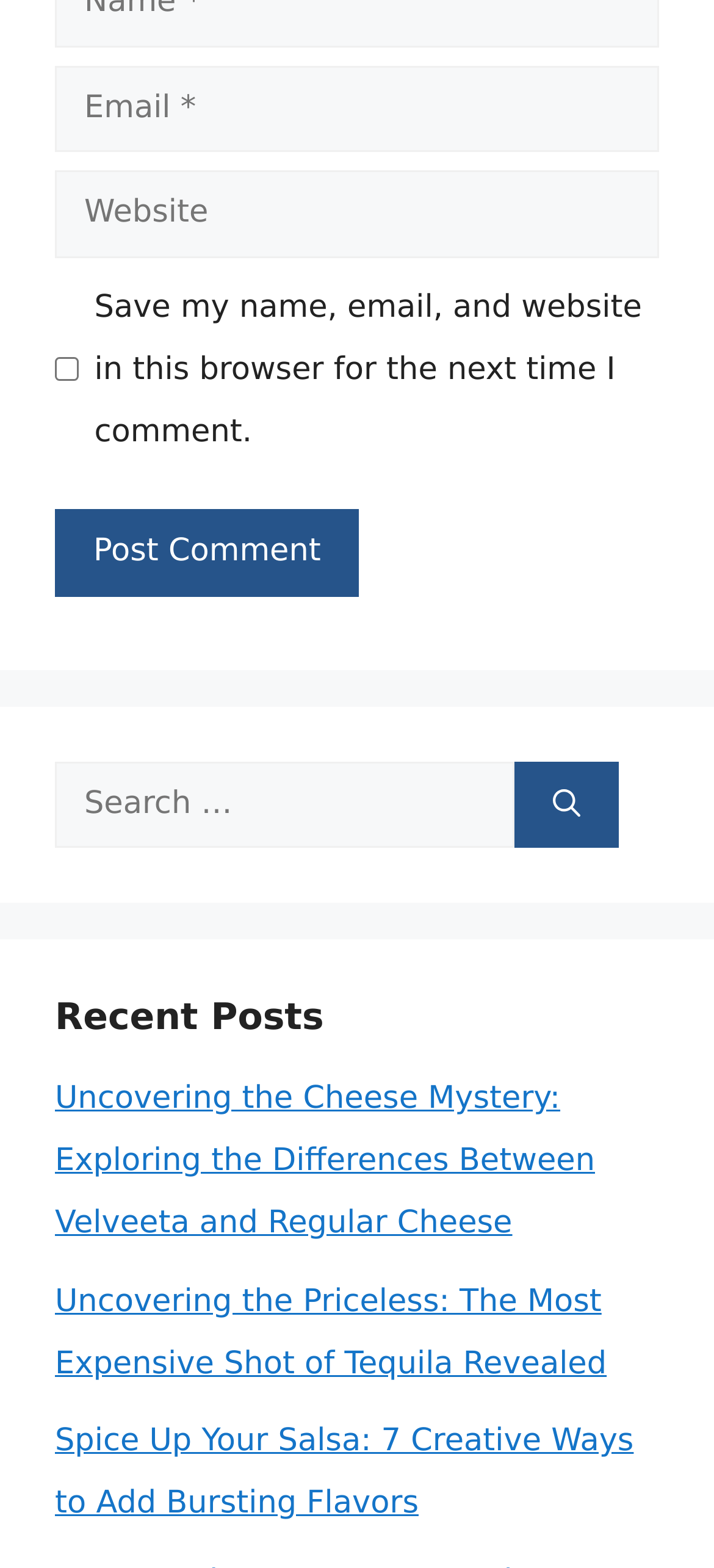Find the bounding box coordinates of the element to click in order to complete the given instruction: "Read the recent post about tequila."

[0.077, 0.818, 0.85, 0.881]